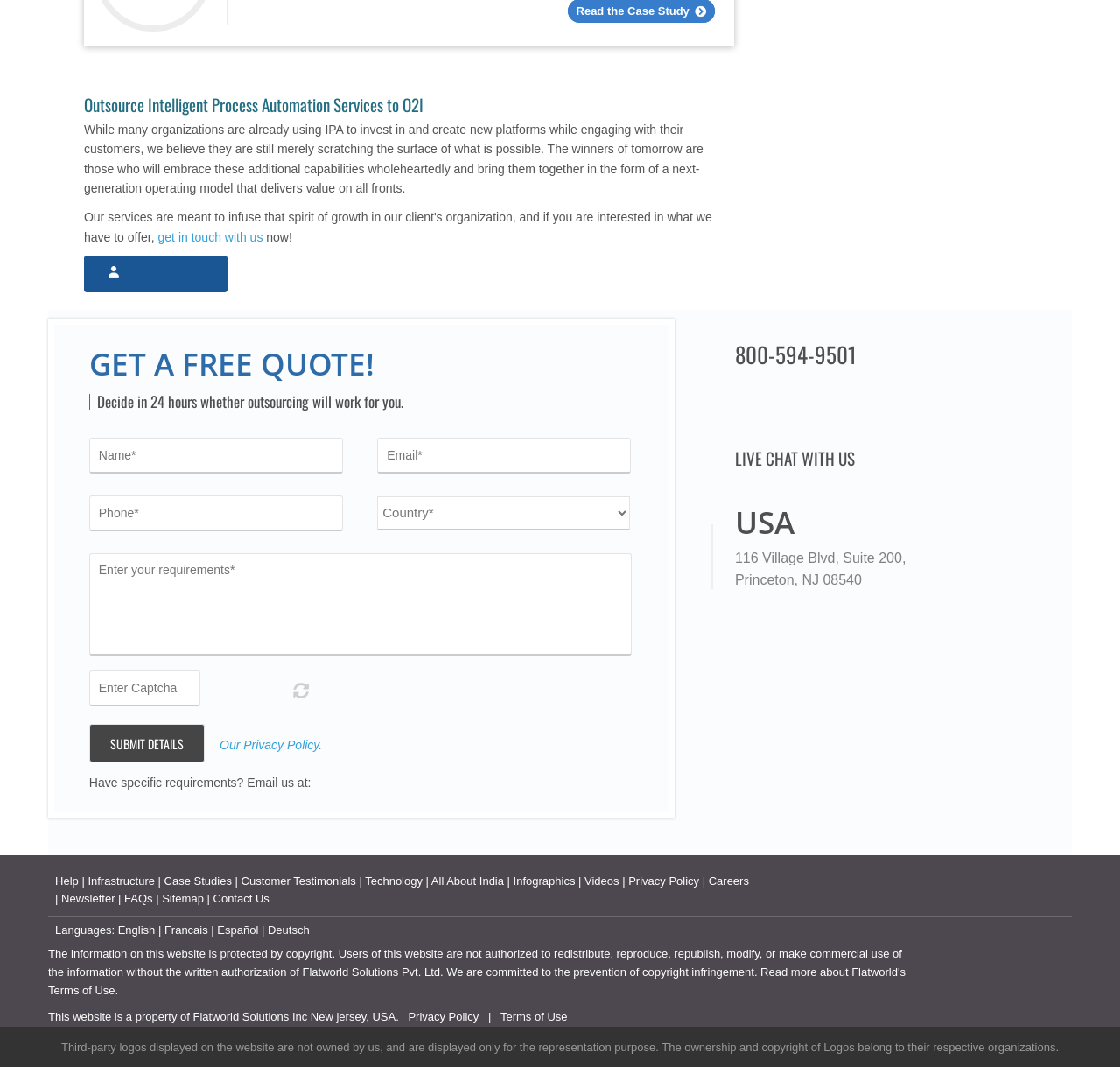Mark the bounding box of the element that matches the following description: "Case Studies".

[0.147, 0.82, 0.207, 0.832]